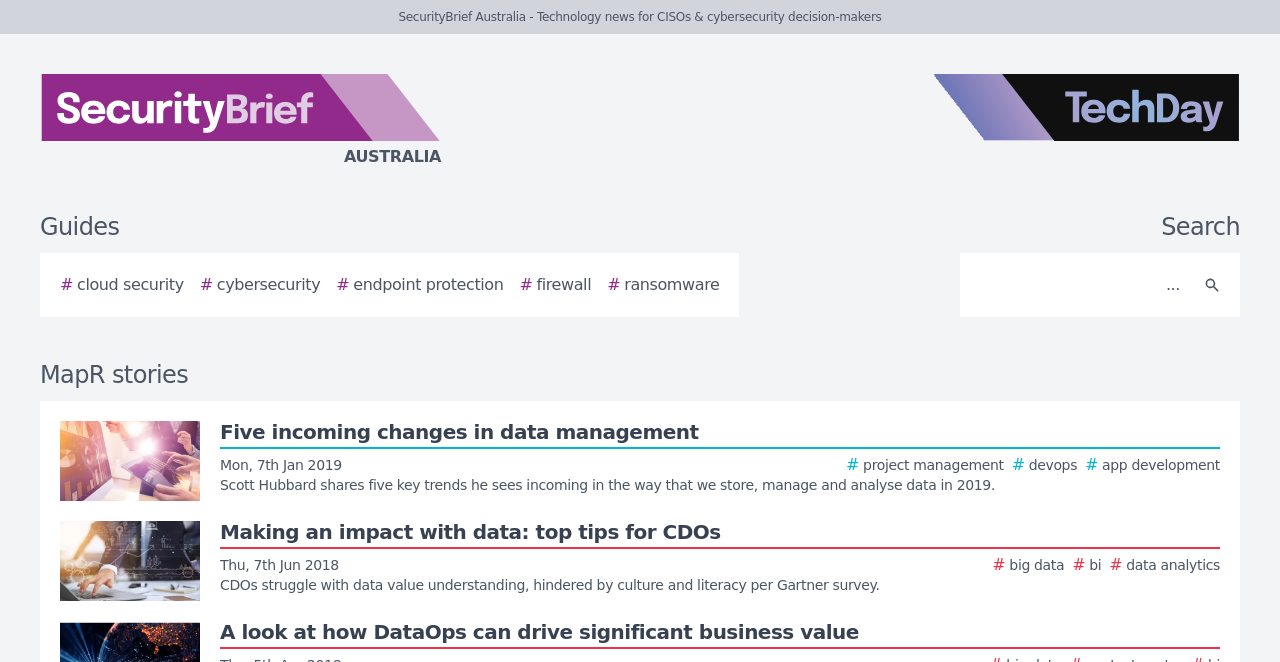Locate the bounding box coordinates of the clickable element to fulfill the following instruction: "Click on the SecurityBrief Australia logo". Provide the coordinates as four float numbers between 0 and 1 in the format [left, top, right, bottom].

[0.0, 0.112, 0.438, 0.255]